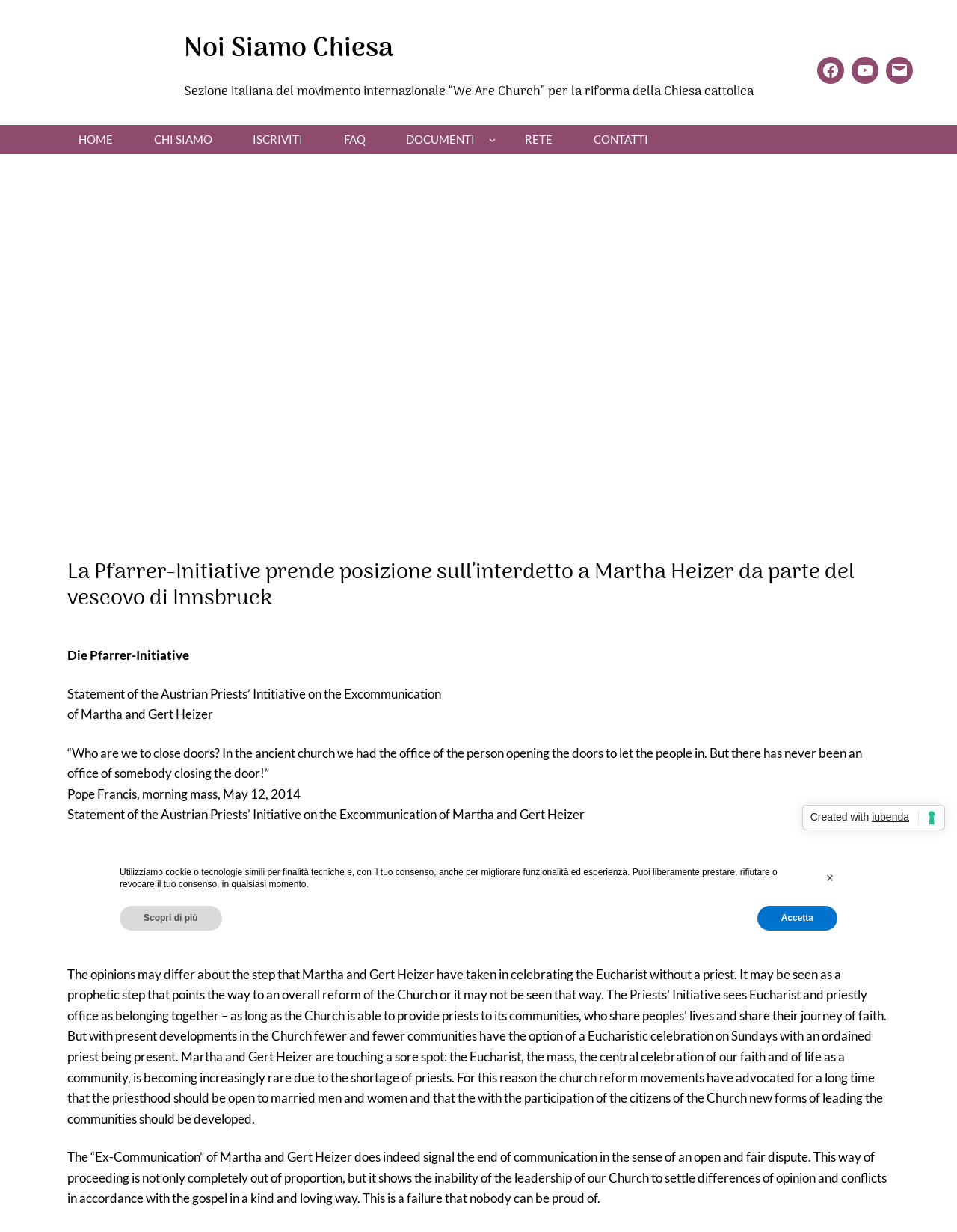What is the purpose of the button 'Sottomenu di Documenti'? From the image, respond with a single word or brief phrase.

To expand the document menu